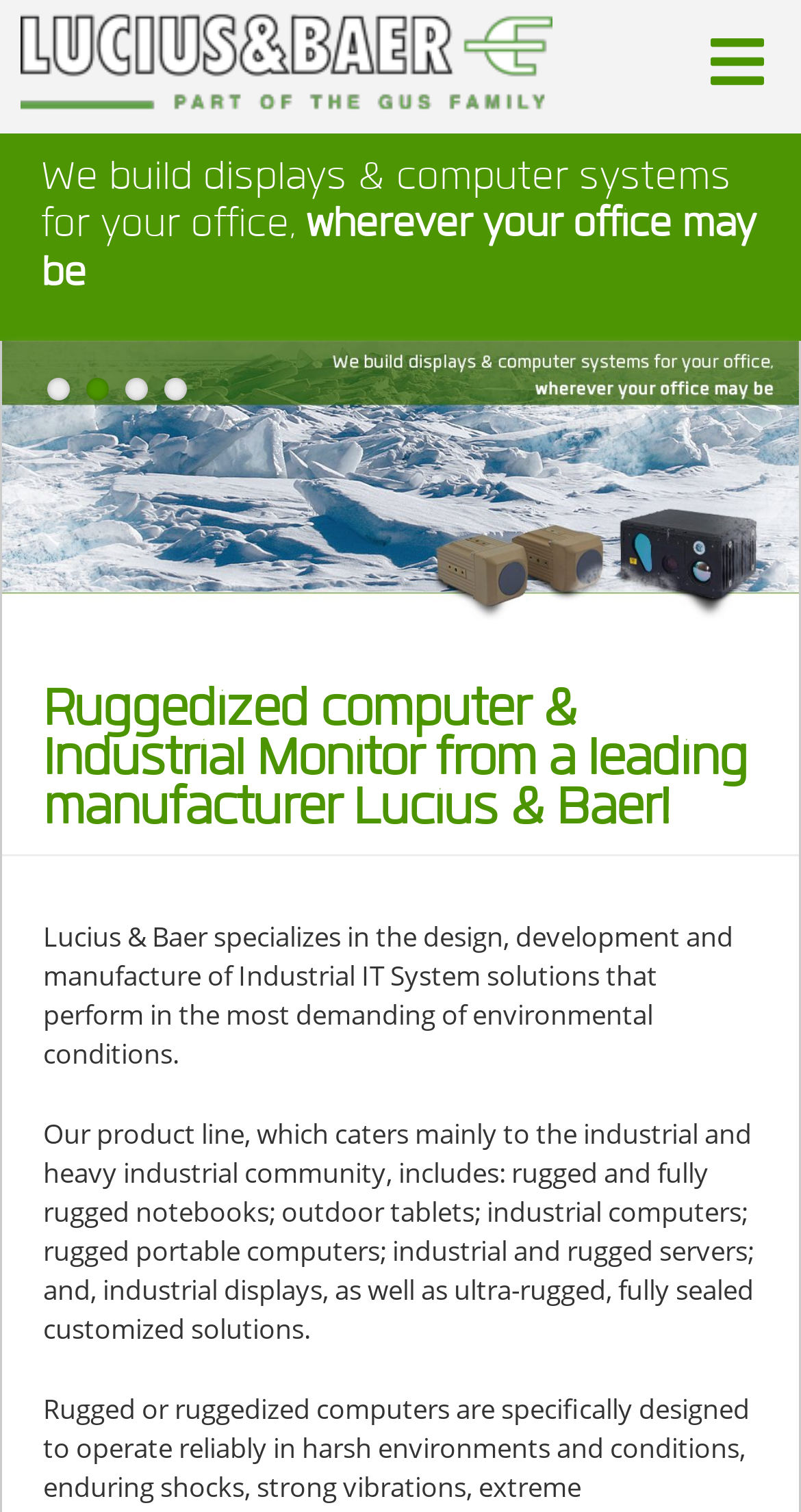How many images are displayed on the webpage?
Look at the image and answer the question with a single word or phrase.

5